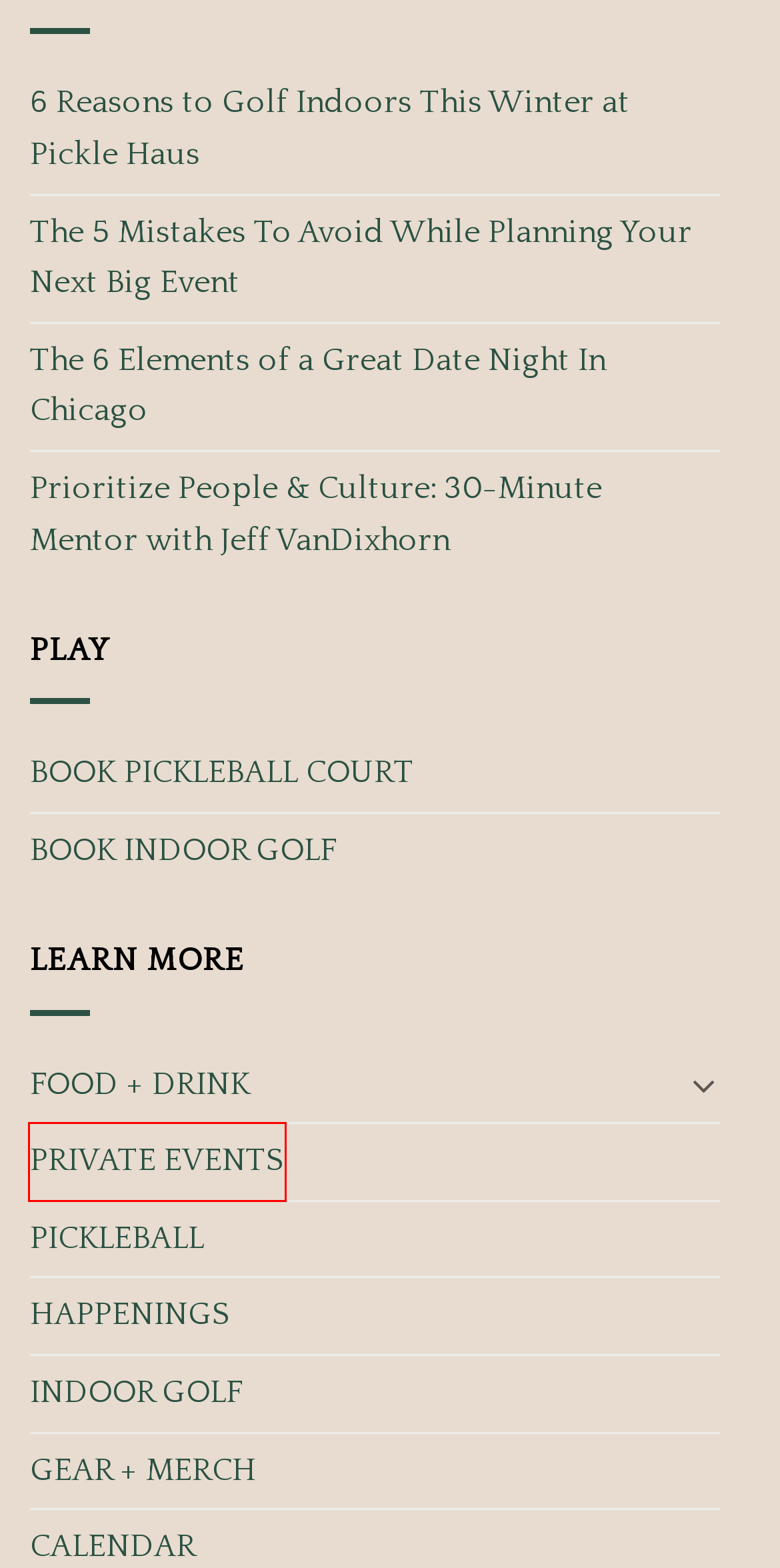Inspect the screenshot of a webpage with a red rectangle bounding box. Identify the webpage description that best corresponds to the new webpage after clicking the element inside the bounding box. Here are the candidates:
A. Pickle Haus’ Indoor Golf Simulator Bays Keep You Sharp All Year Long.
B. The 6 Elements of a Great Date Night In Chicago  - Pickle Haus
C. Join Us At The Pickle Haus By Booking Your Time Now.
D. Prioritize People & Culture: 30-Minute Mentor with Jeff VanDixhorn - Pickle Haus
E. A Pickle Haus Private Event Booking Will Be One Everyone Will Remember.
F. The 5 Mistakes To Avoid While Planning Your Next Big Event  - Pickle Haus
G. Happenings - Pickle Haus
H. Celebrate Pickle Haus’ Specialty Food & Drink Morning, Noon and Night.

E